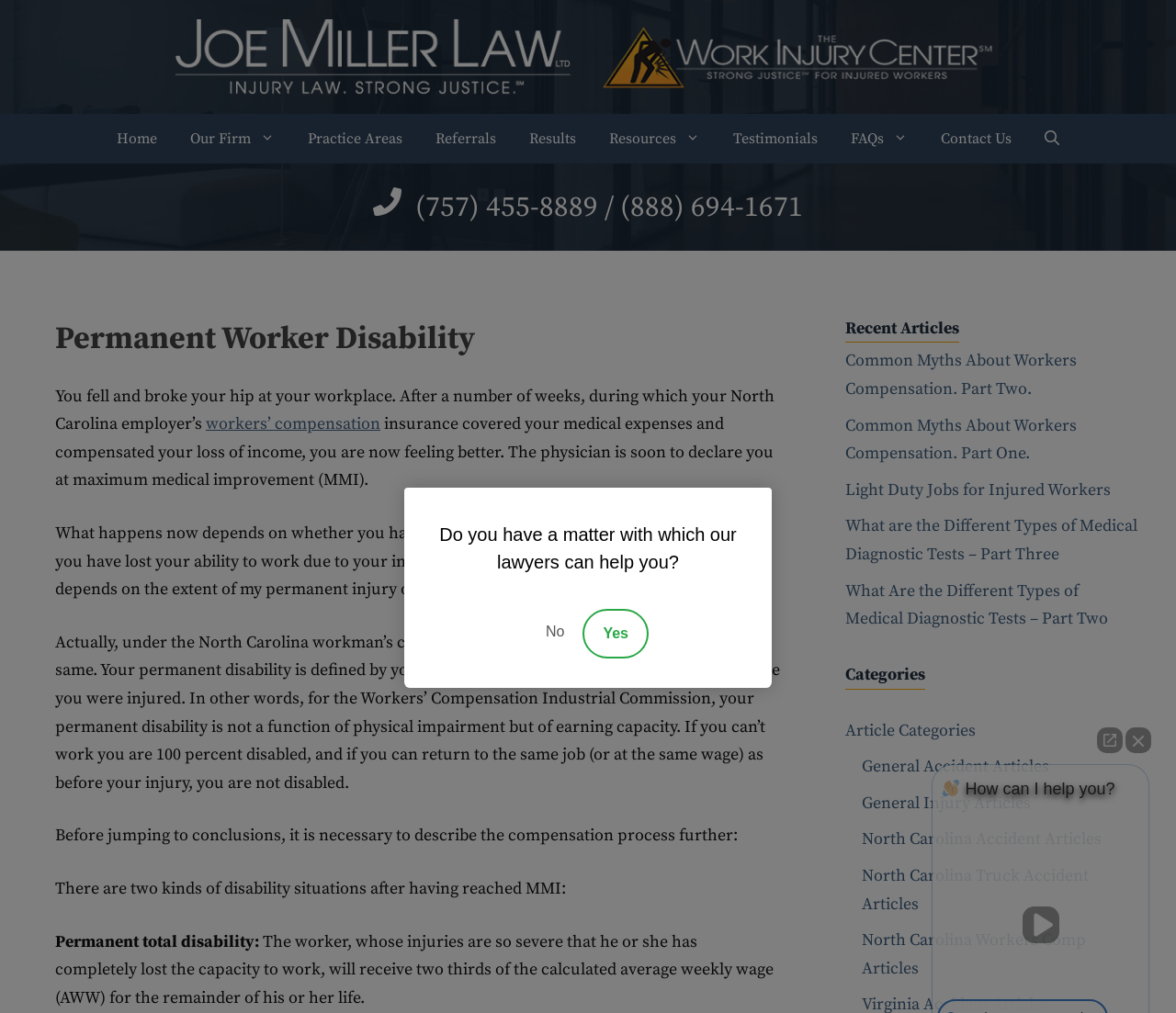Could you provide the bounding box coordinates for the portion of the screen to click to complete this instruction: "search for something"?

None